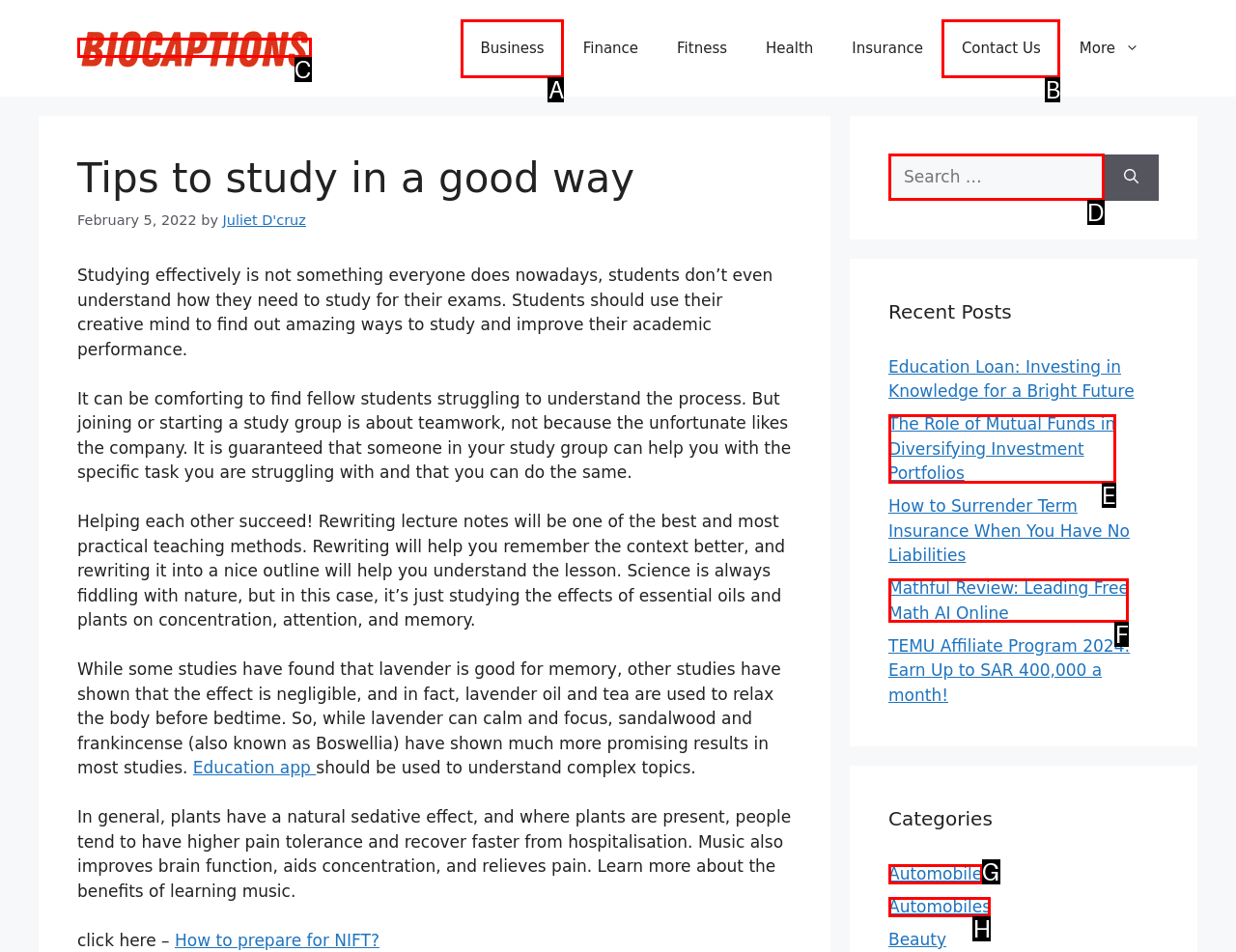Identify the letter of the option that should be selected to accomplish the following task: Search for something. Provide the letter directly.

D